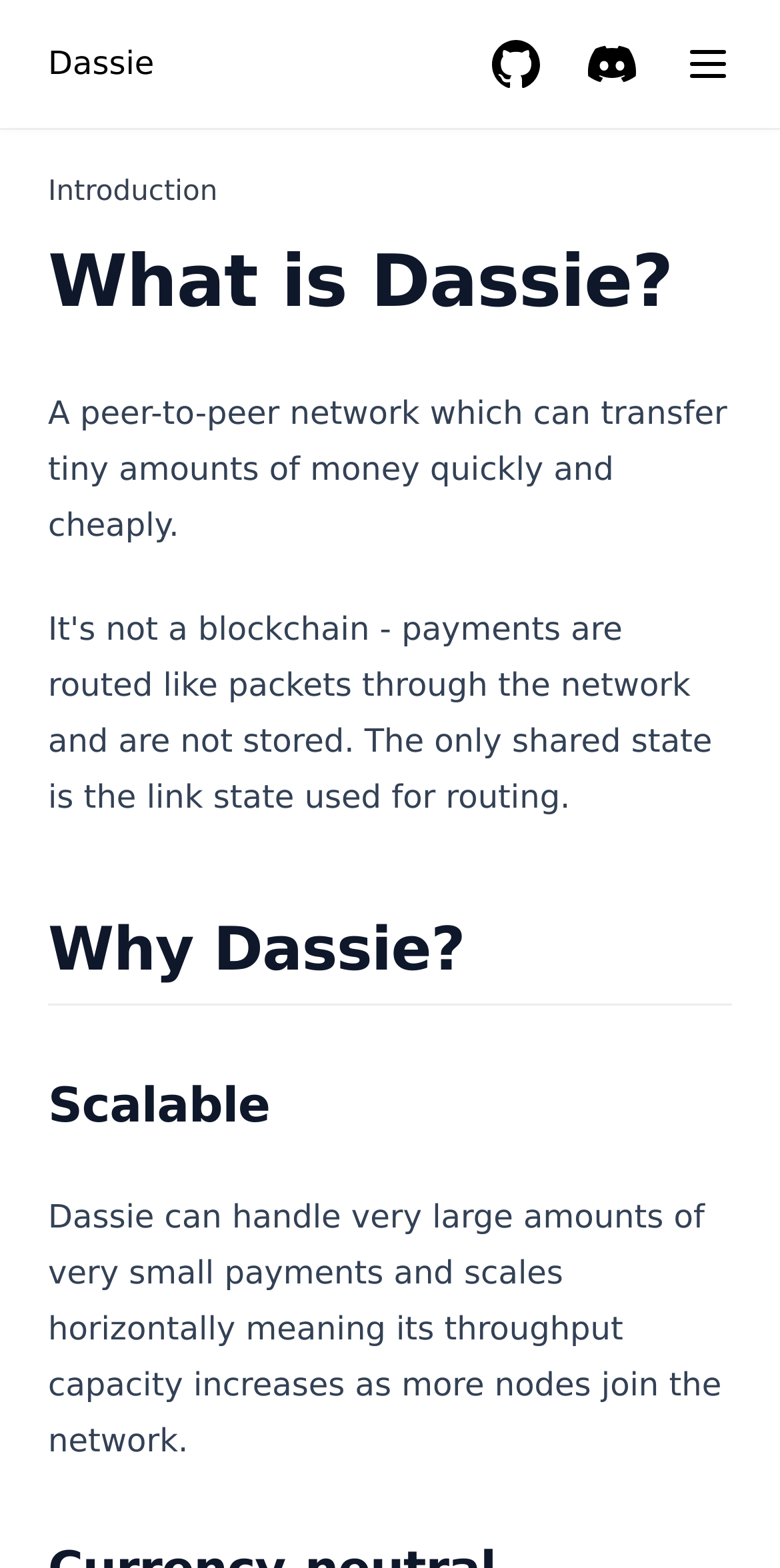Please reply to the following question using a single word or phrase: 
How many links are in the top navigation bar?

3